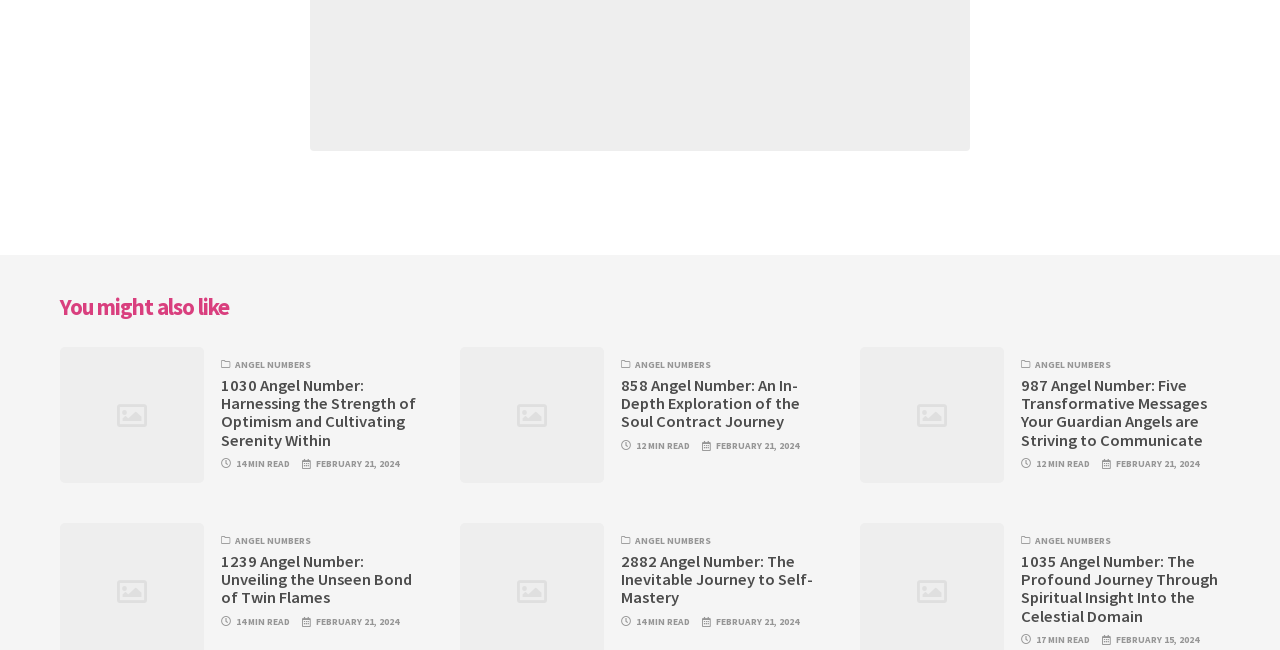Find the bounding box coordinates of the area to click in order to follow the instruction: "view the details of 987 angel number".

[0.672, 0.534, 0.784, 0.743]